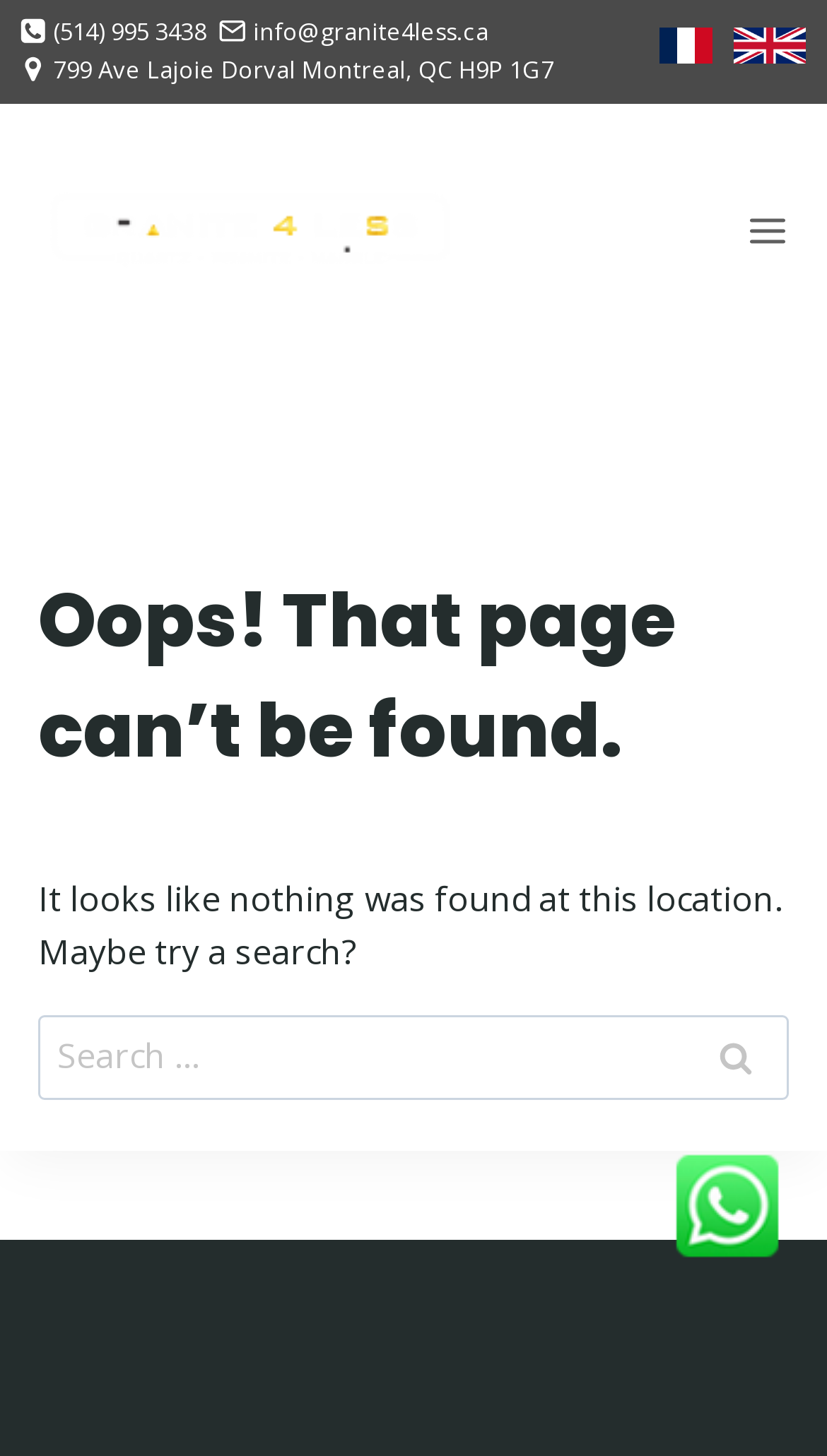Please analyze the image and provide a thorough answer to the question:
What is the current status of the page?

I found the current status of the page by looking at the heading element with the text 'Oops! That page can’t be found.' which indicates that the page was not found.